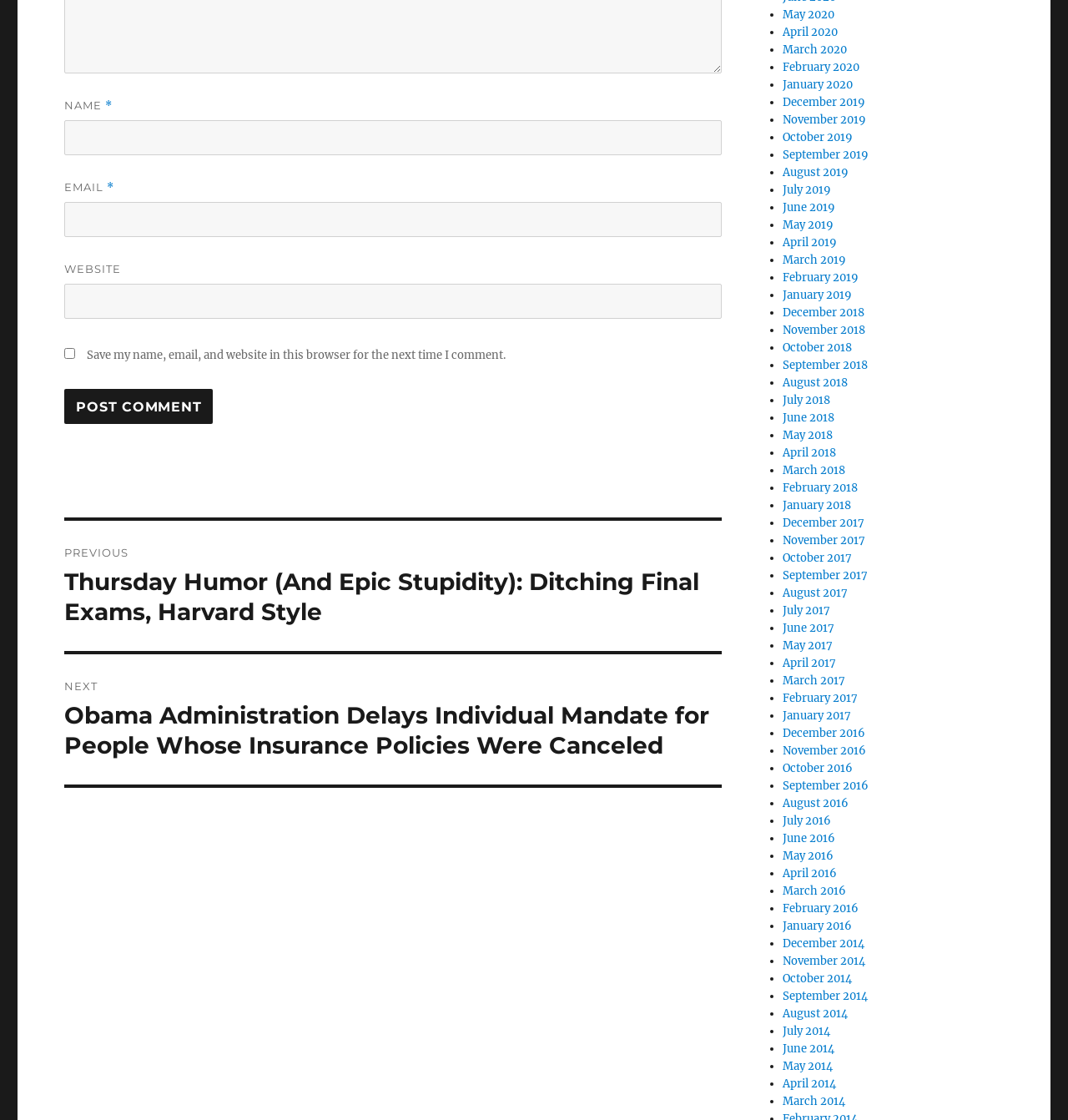Please identify the bounding box coordinates of the element I need to click to follow this instruction: "Select a month to view posts".

[0.733, 0.007, 0.781, 0.019]